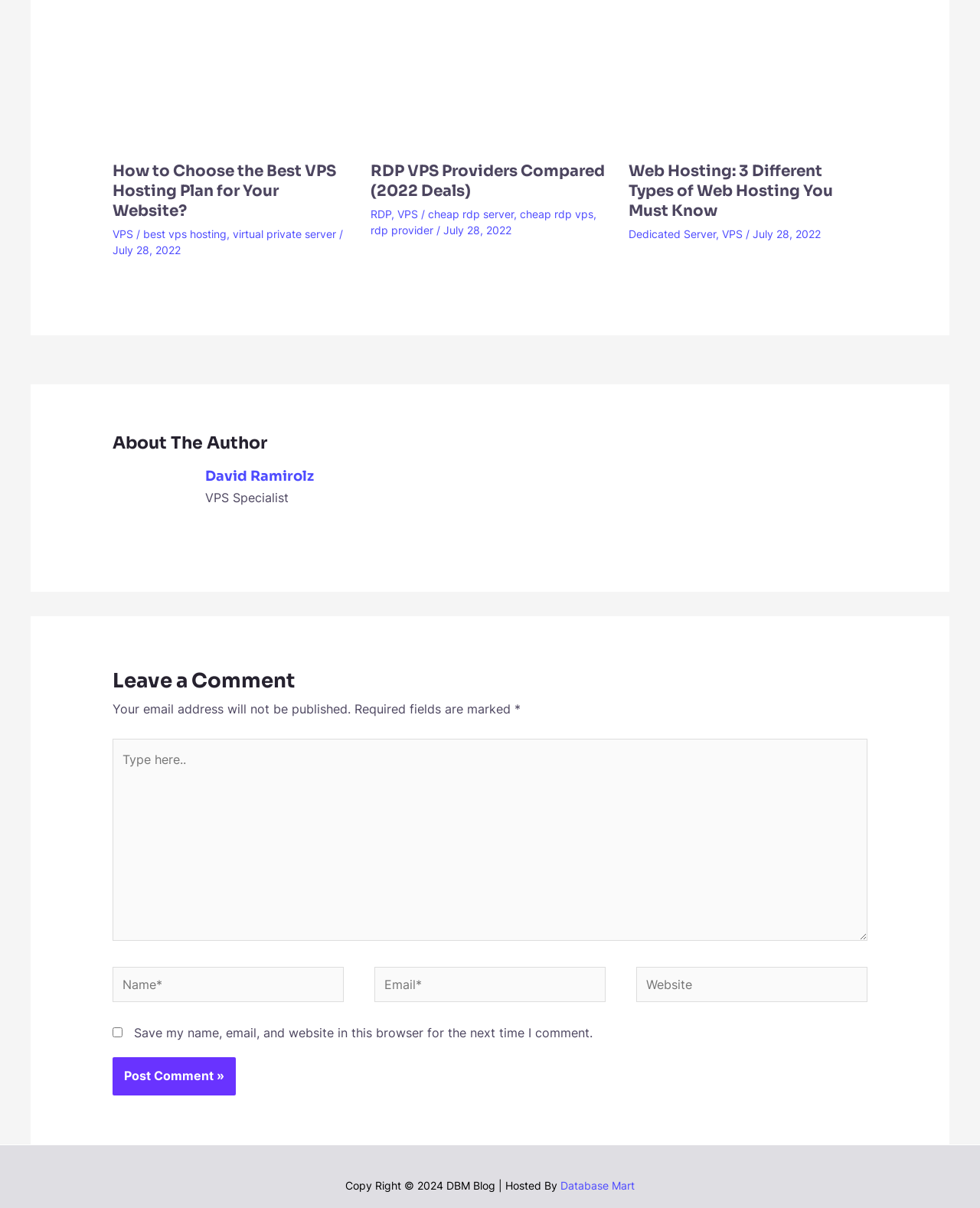What is the topic of the first article?
From the image, respond with a single word or phrase.

VPS Hosting